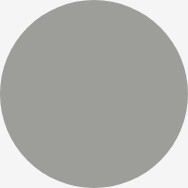Explain in detail what you see in the image.

This image features a simple, muted circular graphic rendered in a gray tone. It embodies a modern aesthetic, possibly used as a visual element in a digital interface or marketing material. The surrounding context suggests it may act as a representation for a concept related to health or wellness, aligning with discussions around emotional states like confidence, as indicated by its placement alongside the "Feel Confident" link. This color and shape could be intended to evoke feelings of calmness and simplicity, making it suitable for a platform focused on personal well-being and lifestyle enhancements.